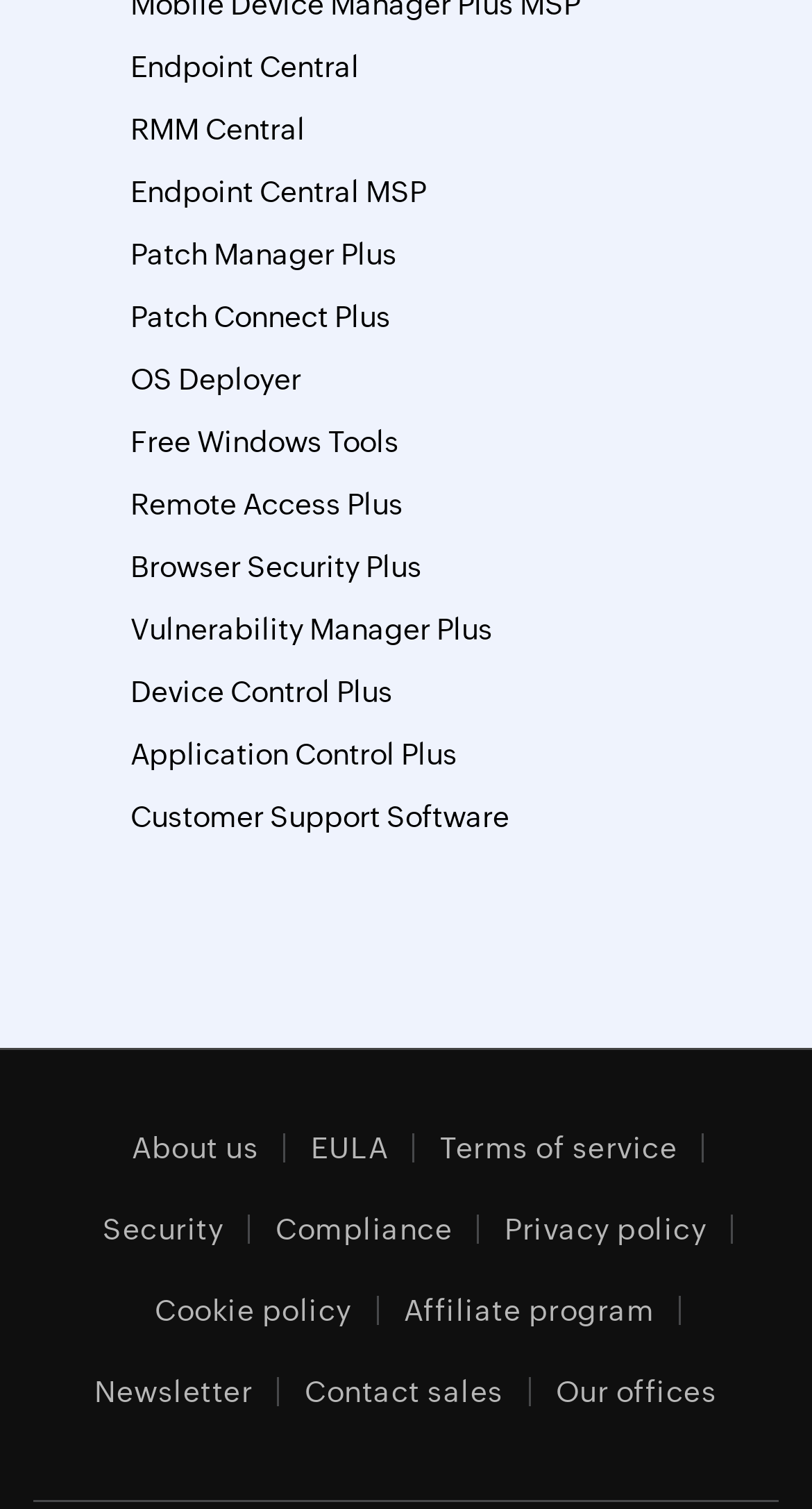How many links are there in the main section?
Using the image, give a concise answer in the form of a single word or short phrase.

12